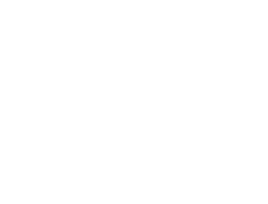Please provide a brief answer to the following inquiry using a single word or phrase:
What is the purpose of the DHD-650?

Drilling operations